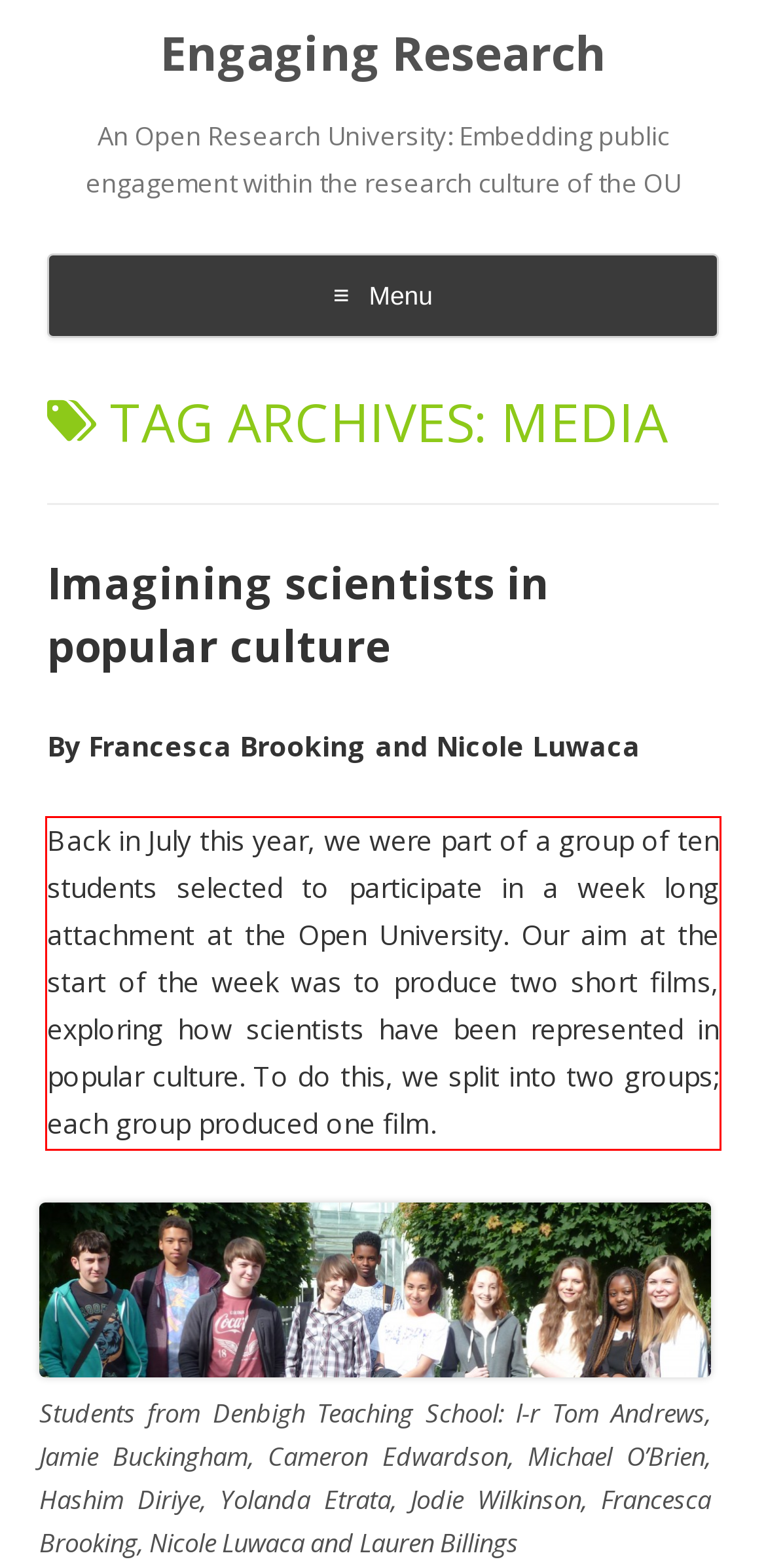Please look at the screenshot provided and find the red bounding box. Extract the text content contained within this bounding box.

Back in July this year, we were part of a group of ten students selected to participate in a week long attachment at the Open University. Our aim at the start of the week was to produce two short films, exploring how scientists have been represented in popular culture. To do this, we split into two groups; each group produced one film.